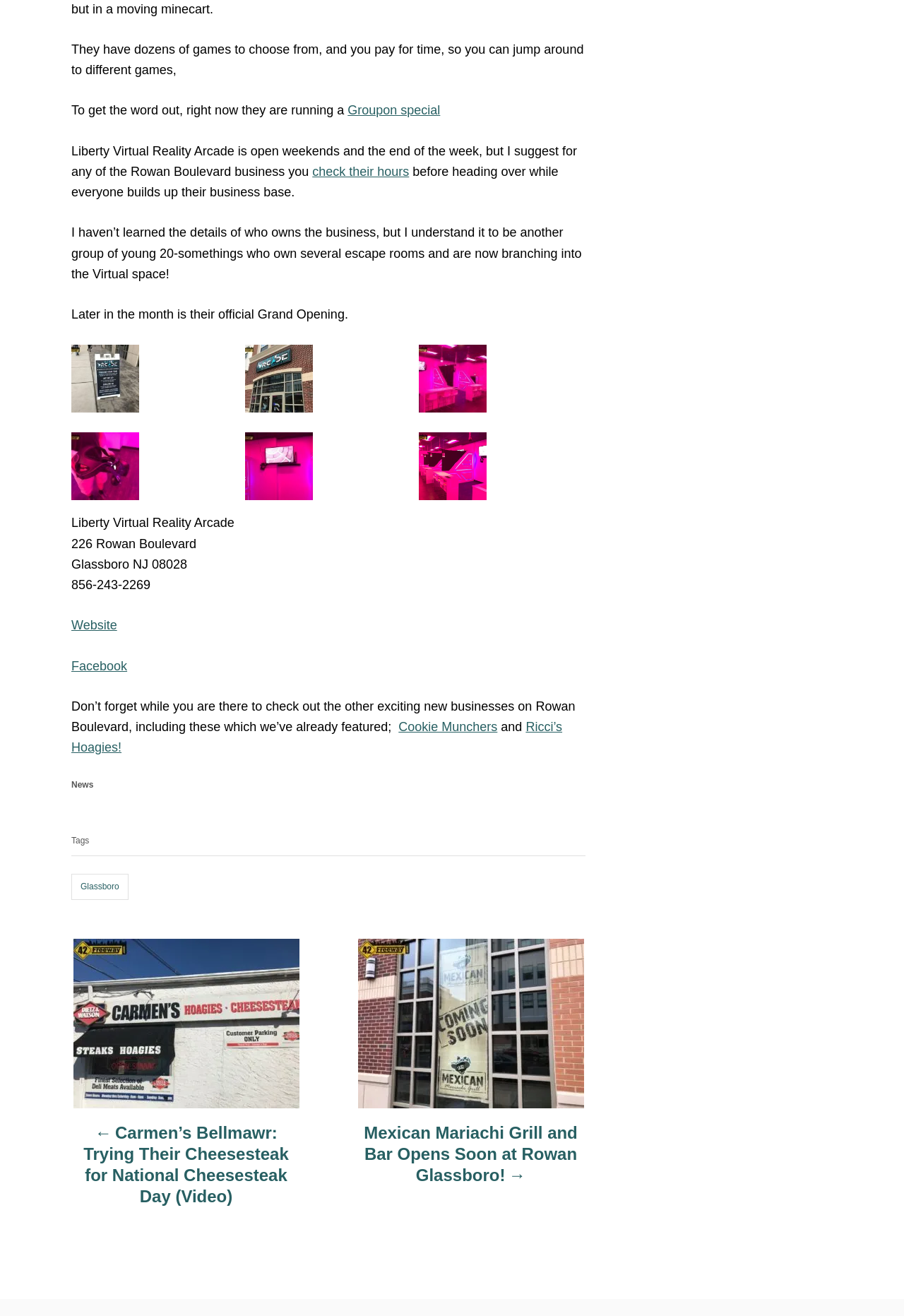From the webpage screenshot, predict the bounding box coordinates (top-left x, top-left y, bottom-right x, bottom-right y) for the UI element described here: Facebook

[0.079, 0.501, 0.141, 0.511]